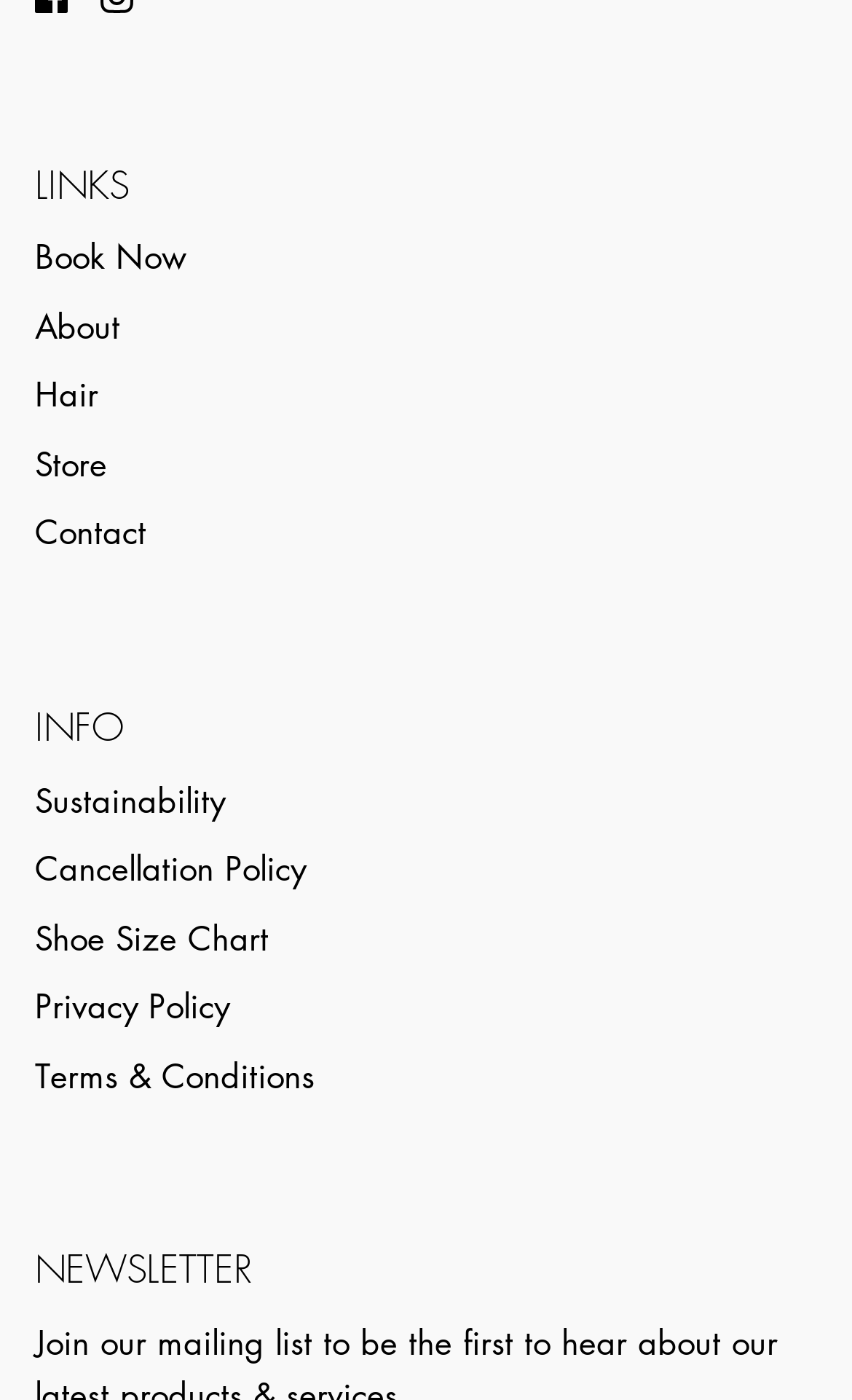Point out the bounding box coordinates of the section to click in order to follow this instruction: "Visit 99 Names of Allah".

None